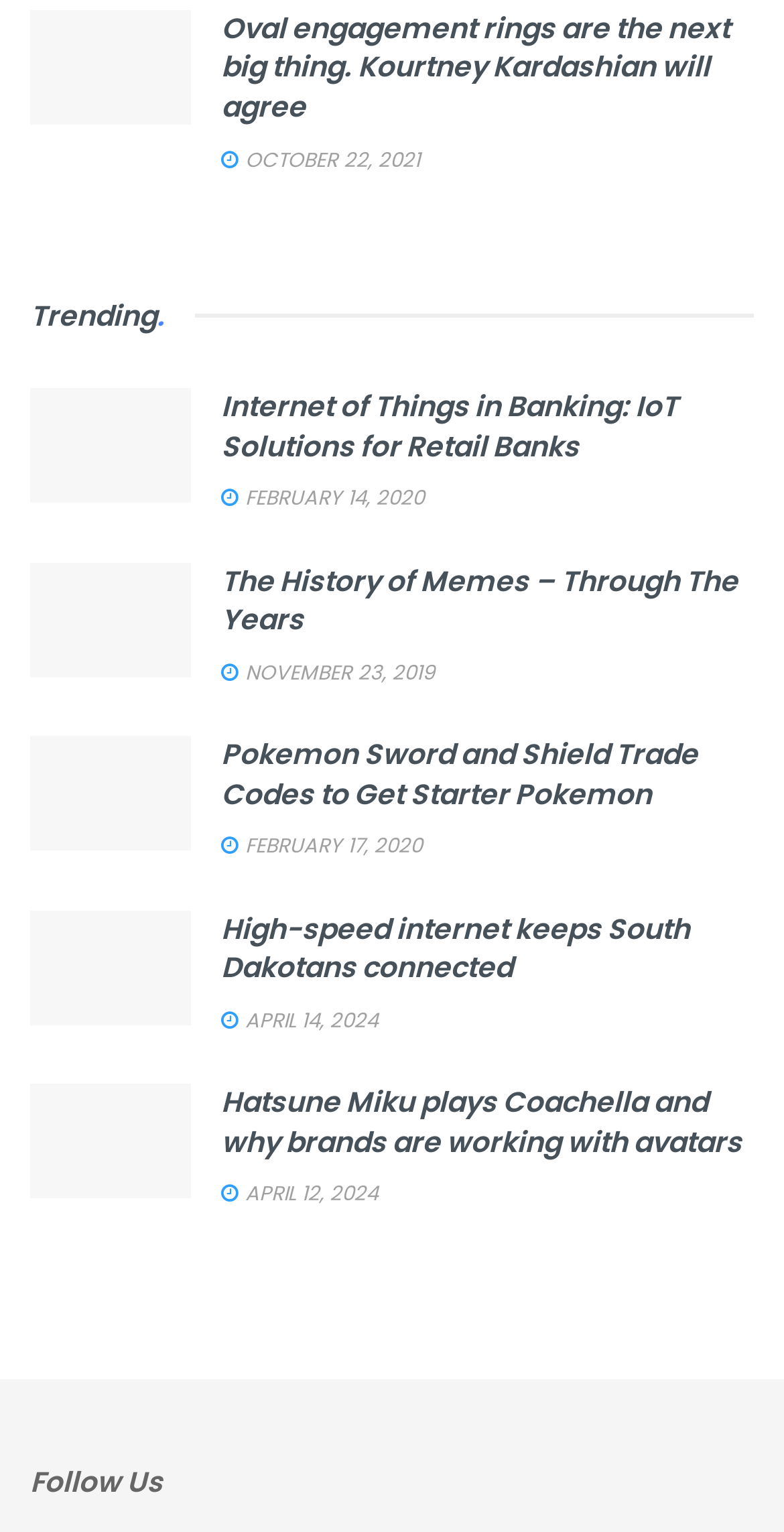What is the purpose of the 'Follow Us' text?
Please give a detailed and thorough answer to the question, covering all relevant points.

I found the 'Follow Us' text at the bottom of the webpage, which suggests that its purpose is to encourage users to follow the website, likely on social media or through a newsletter.